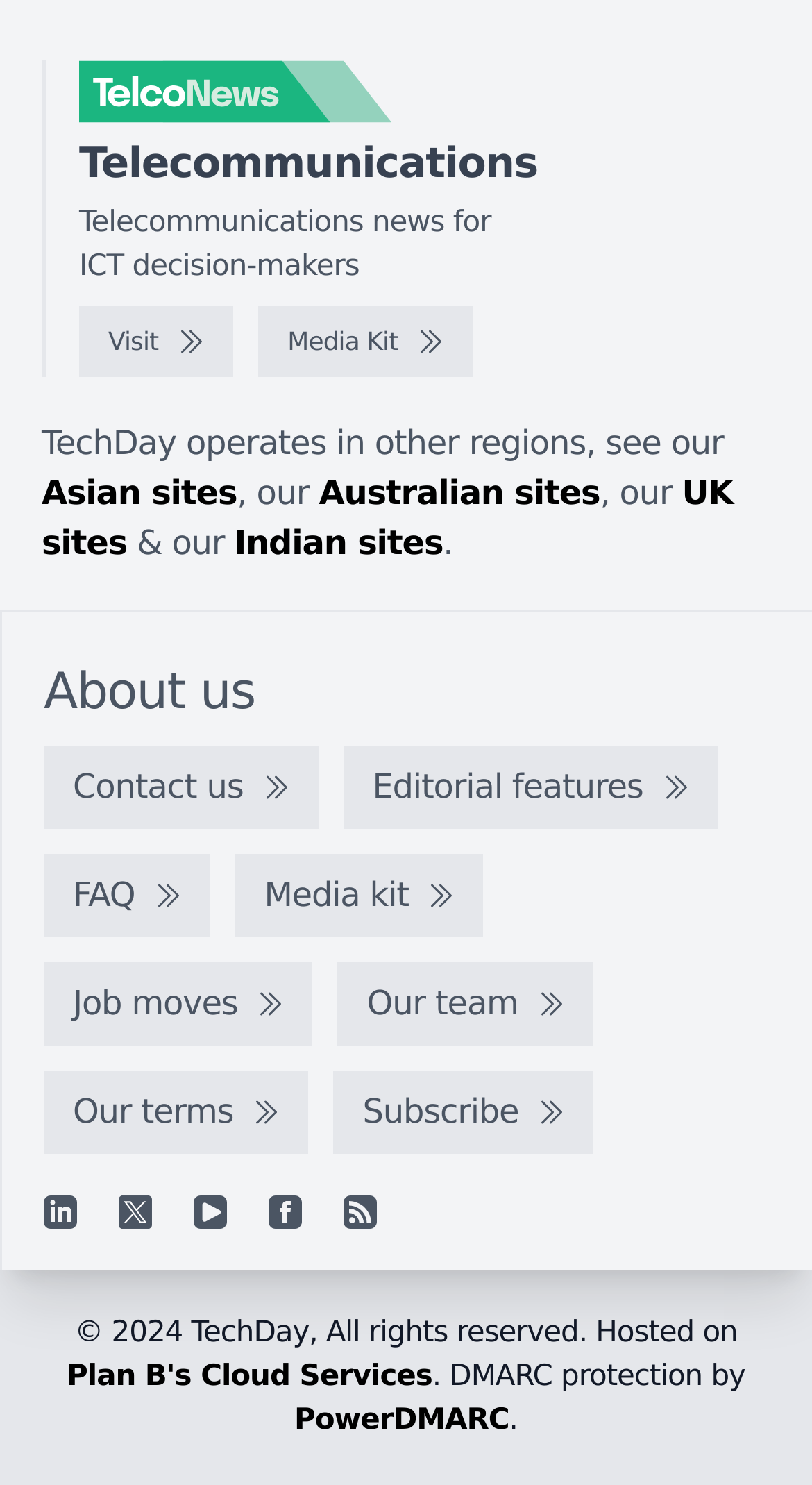What is the purpose of the 'Media Kit' link?
Use the information from the image to give a detailed answer to the question.

The 'Media Kit' link is located at the top of the webpage, and it is likely to provide information or resources for media professionals or organizations.